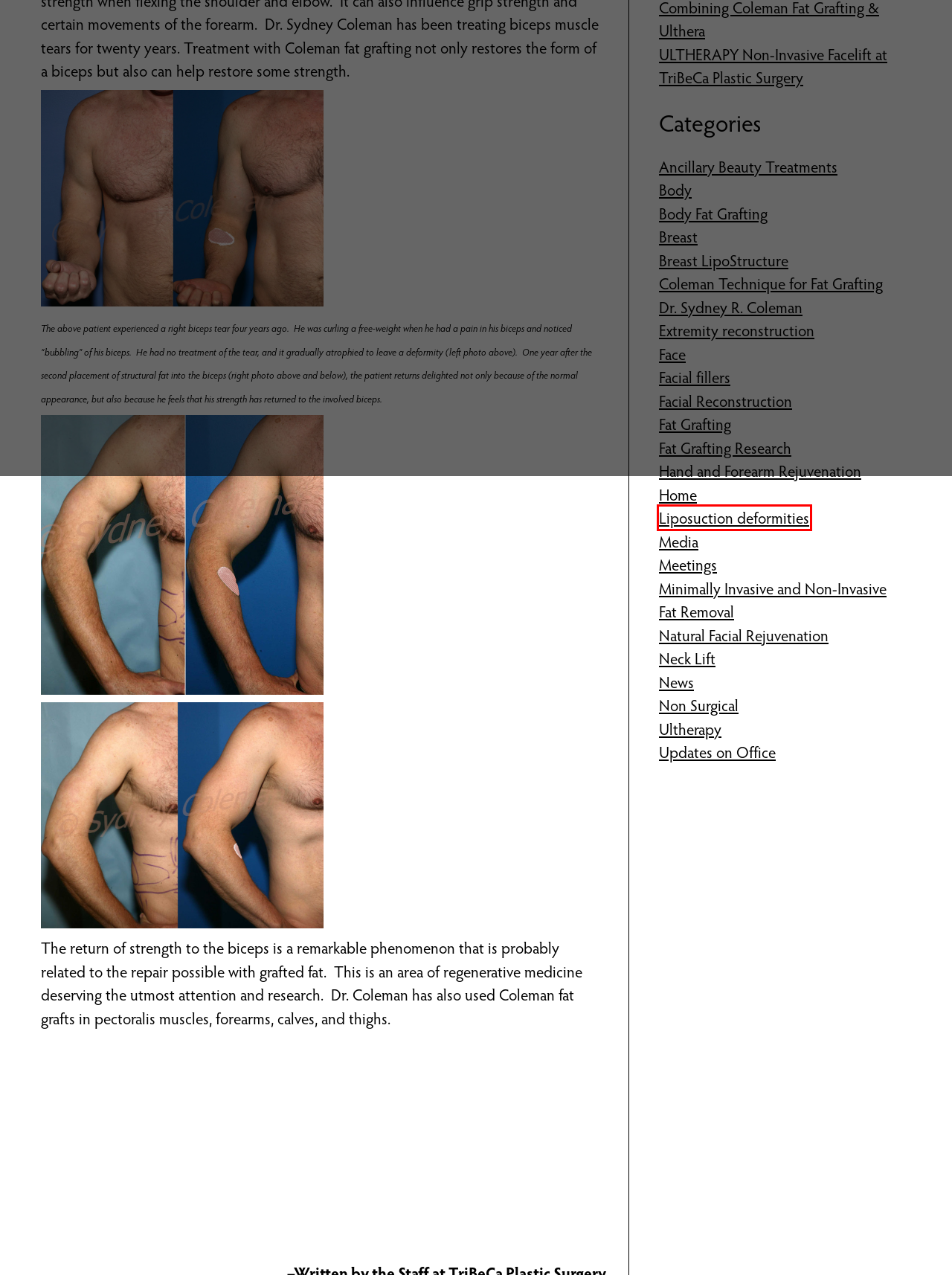Examine the screenshot of a webpage featuring a red bounding box and identify the best matching webpage description for the new page that results from clicking the element within the box. Here are the options:
A. Media Archives - TriBeCa Plastic Surgery
B. Non Surgical Archives - TriBeCa Plastic Surgery
C. Facial Reconstruction Archives - TriBeCa Plastic Surgery
D. Natural Facial Rejuvenation Archives - TriBeCa Plastic Surgery
E. Hand and Forearm Rejuvenation Archives - TriBeCa Plastic Surgery
F. Minimally Invasive and Non-Invasive Fat Removal Archives - TriBeCa Plastic Surgery
G. Liposuction deformities Archives - TriBeCa Plastic Surgery
H. Breast LipoStructure Archives - TriBeCa Plastic Surgery

G